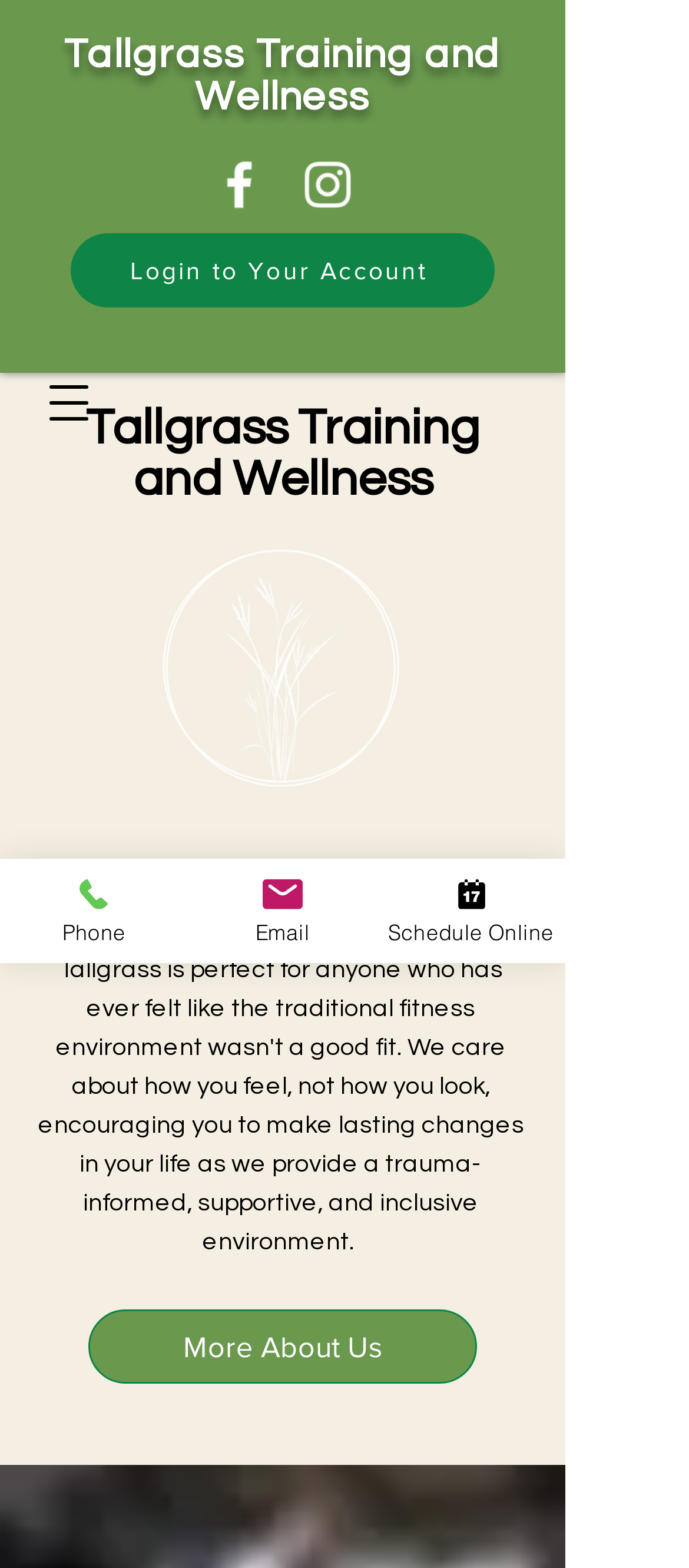Please determine the bounding box coordinates, formatted as (top-left x, top-left y, bottom-right x, bottom-right y), with all values as floating point numbers between 0 and 1. Identify the bounding box of the region described as: More About Us

[0.128, 0.835, 0.692, 0.882]